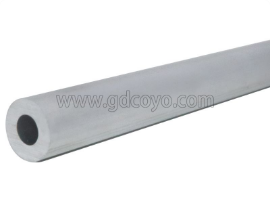What is the surface finish of the pipe?
Utilize the image to construct a detailed and well-explained answer.

The caption explicitly states that the pipe has a smooth surface finish, which is one of its notable characteristics, contributing to its overall robust construction.